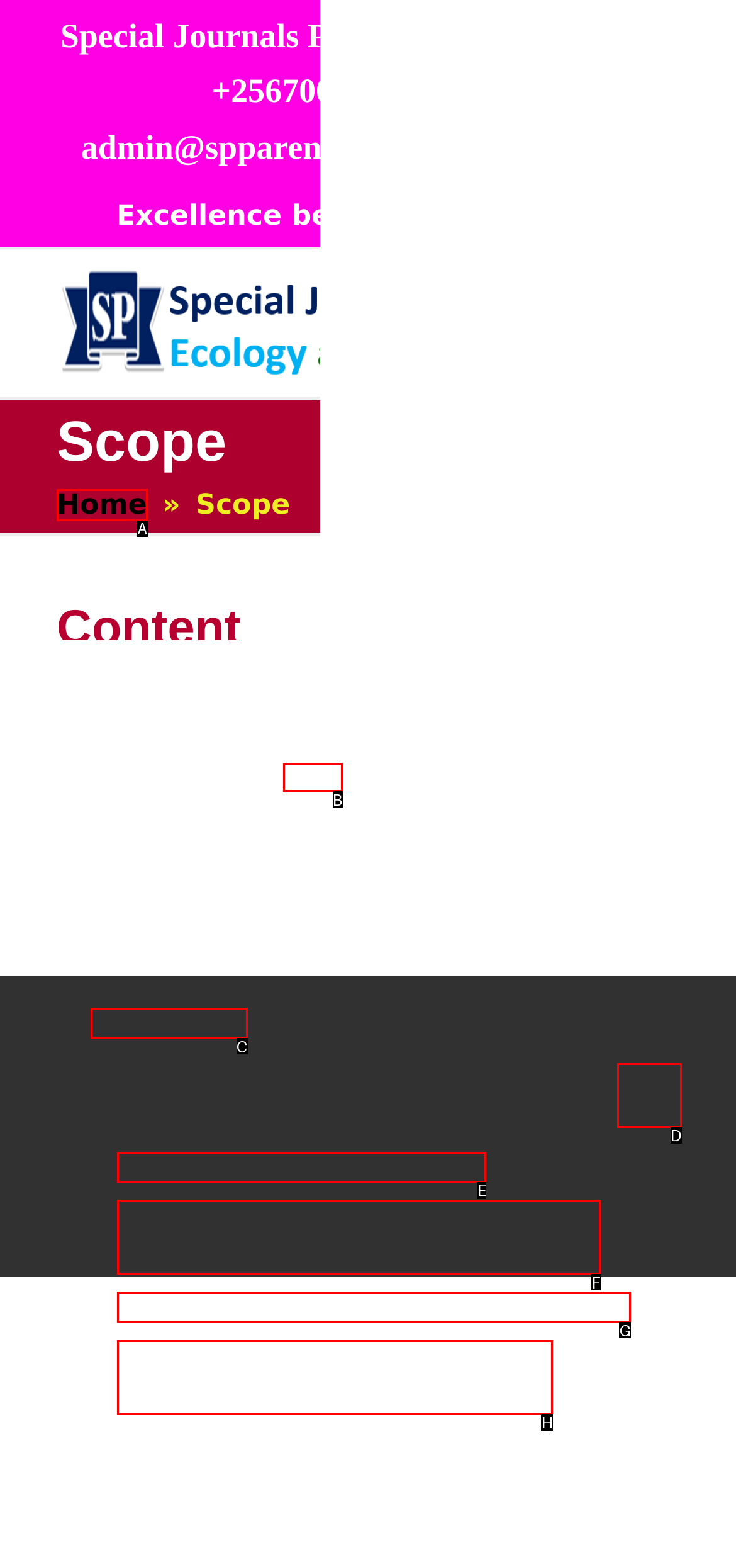Tell me which one HTML element I should click to complete the following task: Go to Home Answer with the option's letter from the given choices directly.

A